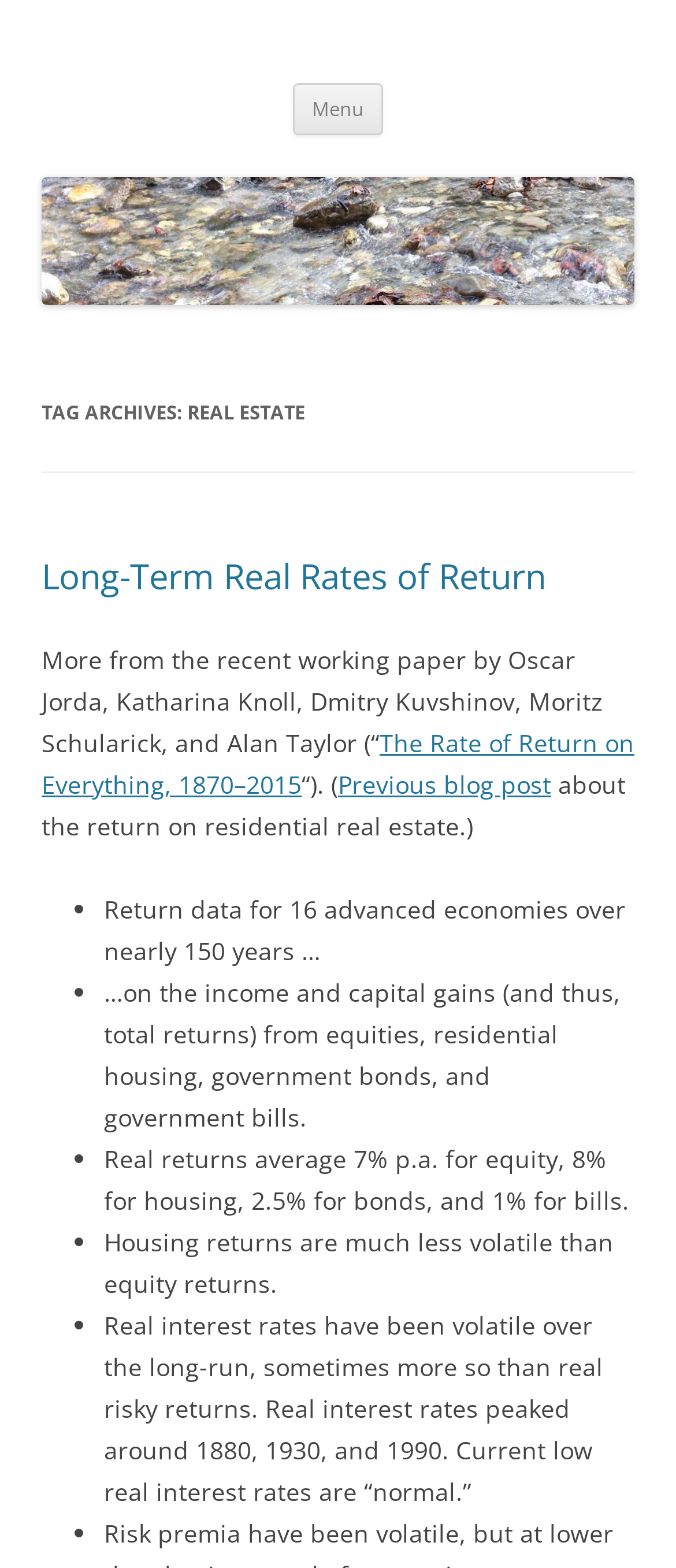Craft a detailed narrative of the webpage's structure and content.

The webpage is about real estate, specifically featuring the work of Dirk Niepelt. At the top, there is a heading with the name "Dirk Niepelt" and a link with the same name. Below it, there is another heading with the Greek phrase "πάντα ῥεῖ". To the right of these headings, there is a button labeled "Menu" and a link "Skip to content".

Below these elements, there is a large section that takes up most of the page. It starts with a link "Dirk Niepelt" and an image with the same name. This section is divided into several subheadings and paragraphs. The main heading is "TAG ARCHIVES: REAL ESTATE", and below it, there is a subheading "Long-Term Real Rates of Return" with a link to a working paper. 

The text that follows discusses the return on residential real estate, citing a working paper by several authors. There are several bullet points that summarize the findings, including the return data for 16 advanced economies over nearly 150 years, the income and capital gains from different asset classes, and the volatility of housing returns compared to equity returns. The text also mentions the historical volatility of real interest rates and how current low real interest rates are "normal".